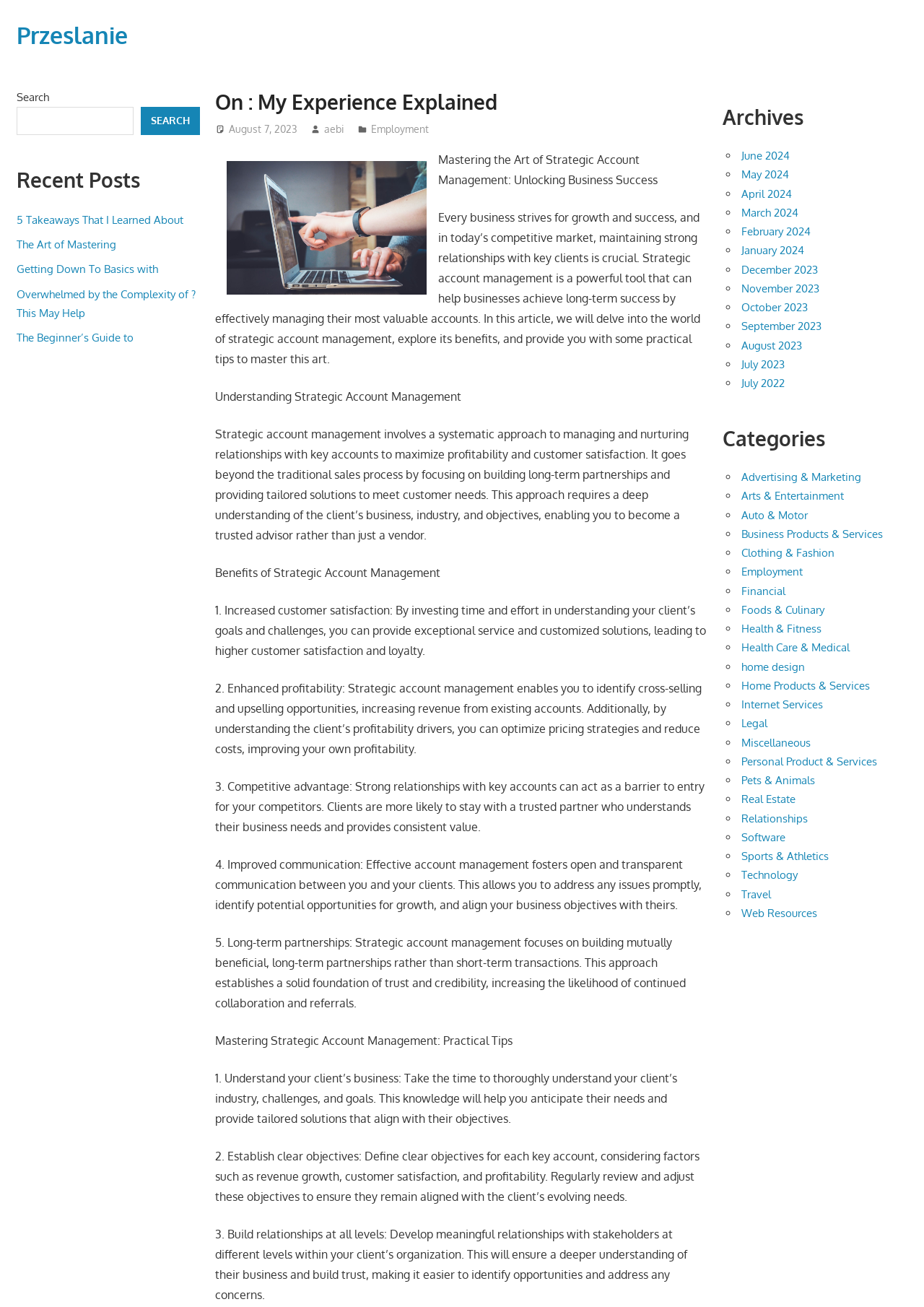Determine the bounding box coordinates of the element's region needed to click to follow the instruction: "Read the recent post '5 Takeaways That I Learned About'". Provide these coordinates as four float numbers between 0 and 1, formatted as [left, top, right, bottom].

[0.018, 0.163, 0.198, 0.173]